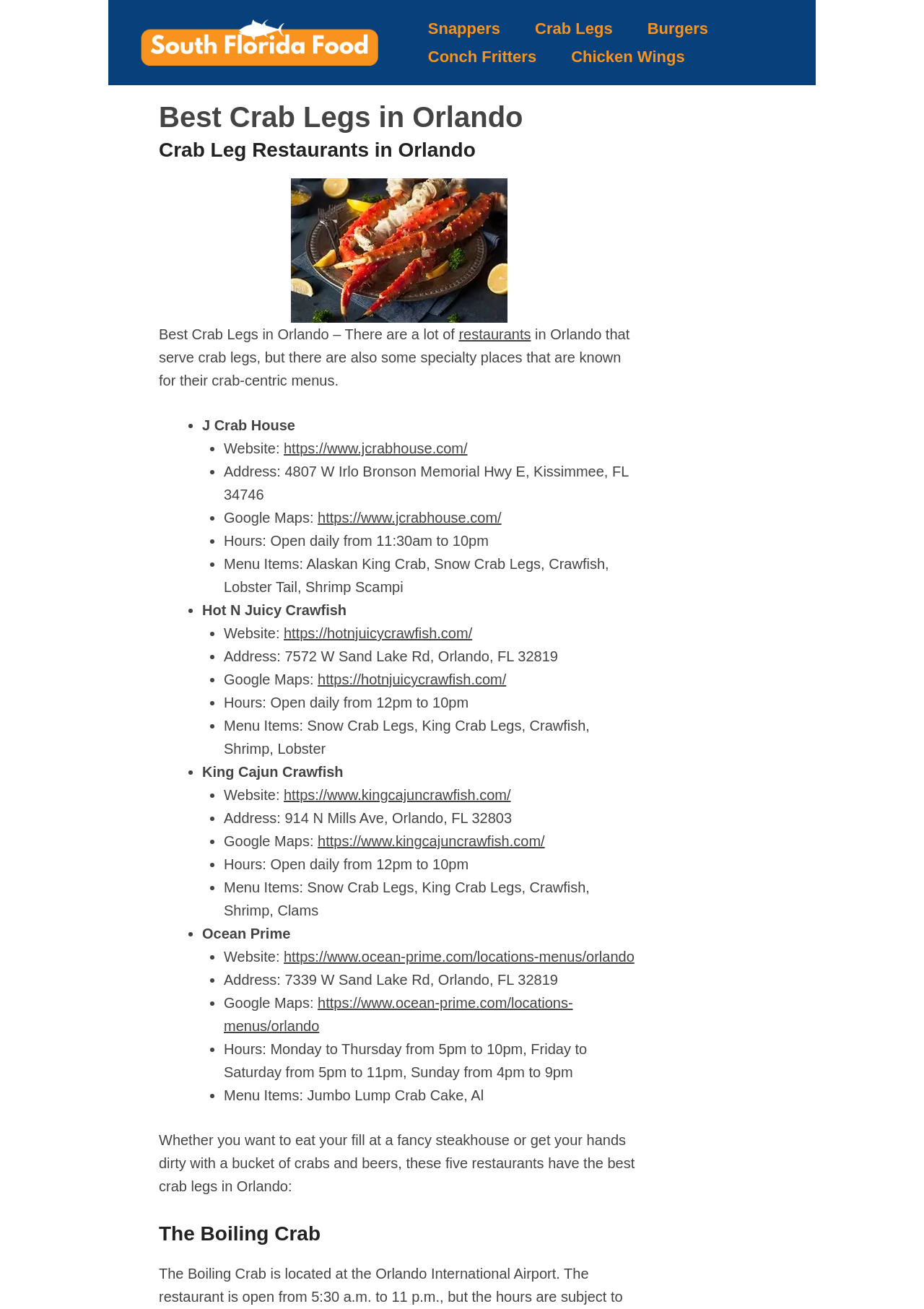Describe every aspect of the webpage comprehensively.

The webpage is about the best crab legs in Orlando, featuring a list of restaurants that serve high-quality crab legs. At the top of the page, there is a banner with a link to "Florida Food" and a navigation menu with links to different sections of the website, including "Snappers", "Crab Legs", "Burgers", and more.

Below the navigation menu, there is a heading that reads "Best Crab Legs in Orlando" and a subheading that says "Crab Leg Restaurants in Orlando". Next to the headings, there is a figure with an image and a link to "Best Crab Legs in Orlando".

The main content of the page is a list of five restaurants that serve the best crab legs in Orlando. Each restaurant is listed with its name, website, address, Google Maps link, hours of operation, and menu items. The list is organized in a bullet point format with each restaurant's information separated by a line break.

The first restaurant listed is "J Crab House", followed by "Hot N Juicy Crawfish", "King Cajun Crawfish", "Ocean Prime", and finally "The Boiling Crab". Each restaurant's information is presented in a clear and concise manner, making it easy for users to find the information they need.

Throughout the page, there are also several static text elements that provide additional information and context about the restaurants and their offerings. Overall, the webpage is well-organized and easy to navigate, making it a useful resource for anyone looking for the best crab legs in Orlando.